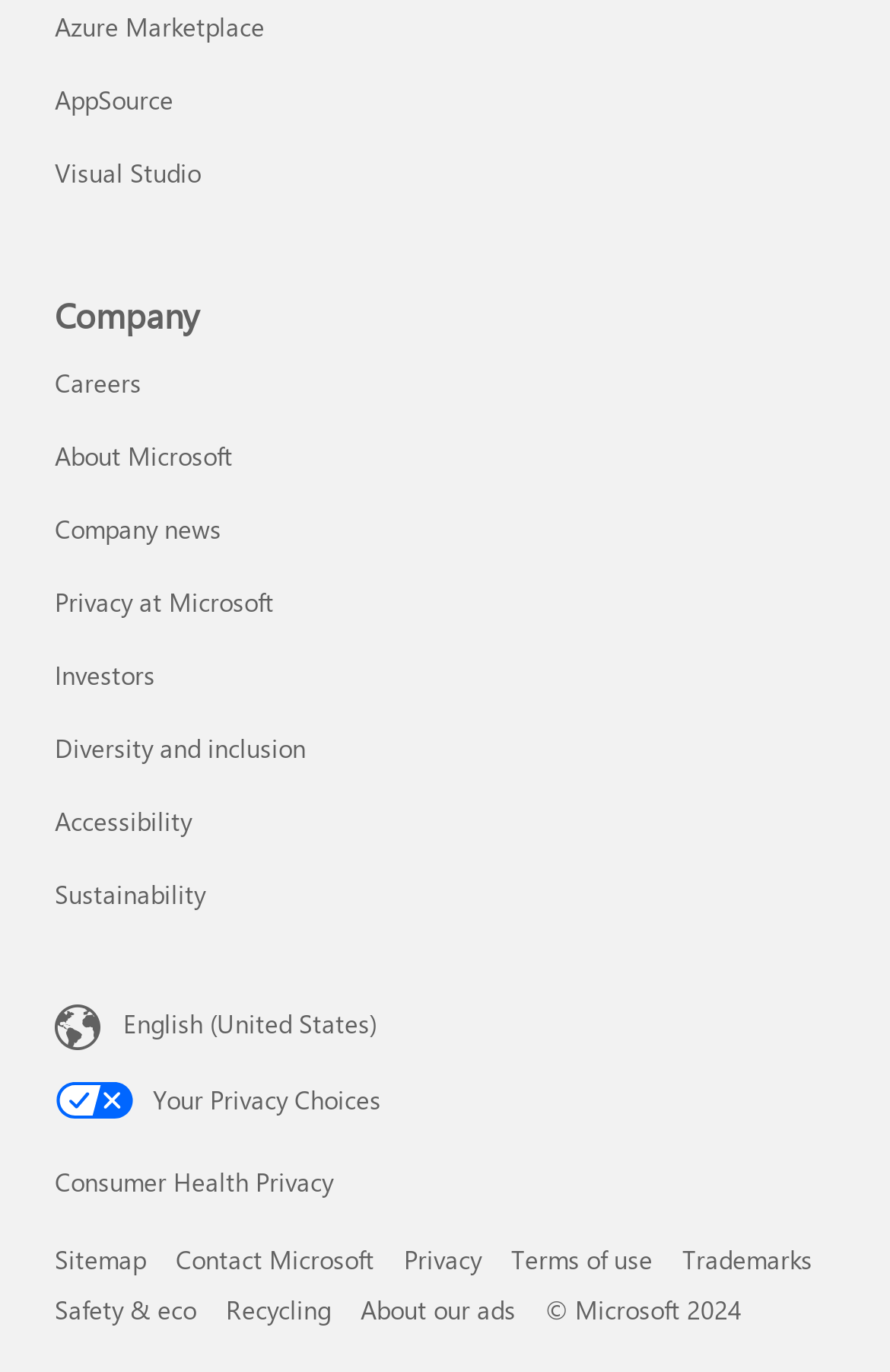How many links are present under the 'Company' heading?
Based on the image, provide a one-word or brief-phrase response.

8